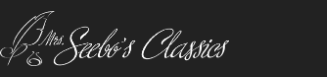What is the font style of the text?
Using the image, elaborate on the answer with as much detail as possible.

The caption describes the font as sophisticated, which conveys a sense of elegance and refinement, fitting for a platform celebrating literary and artistic achievements.